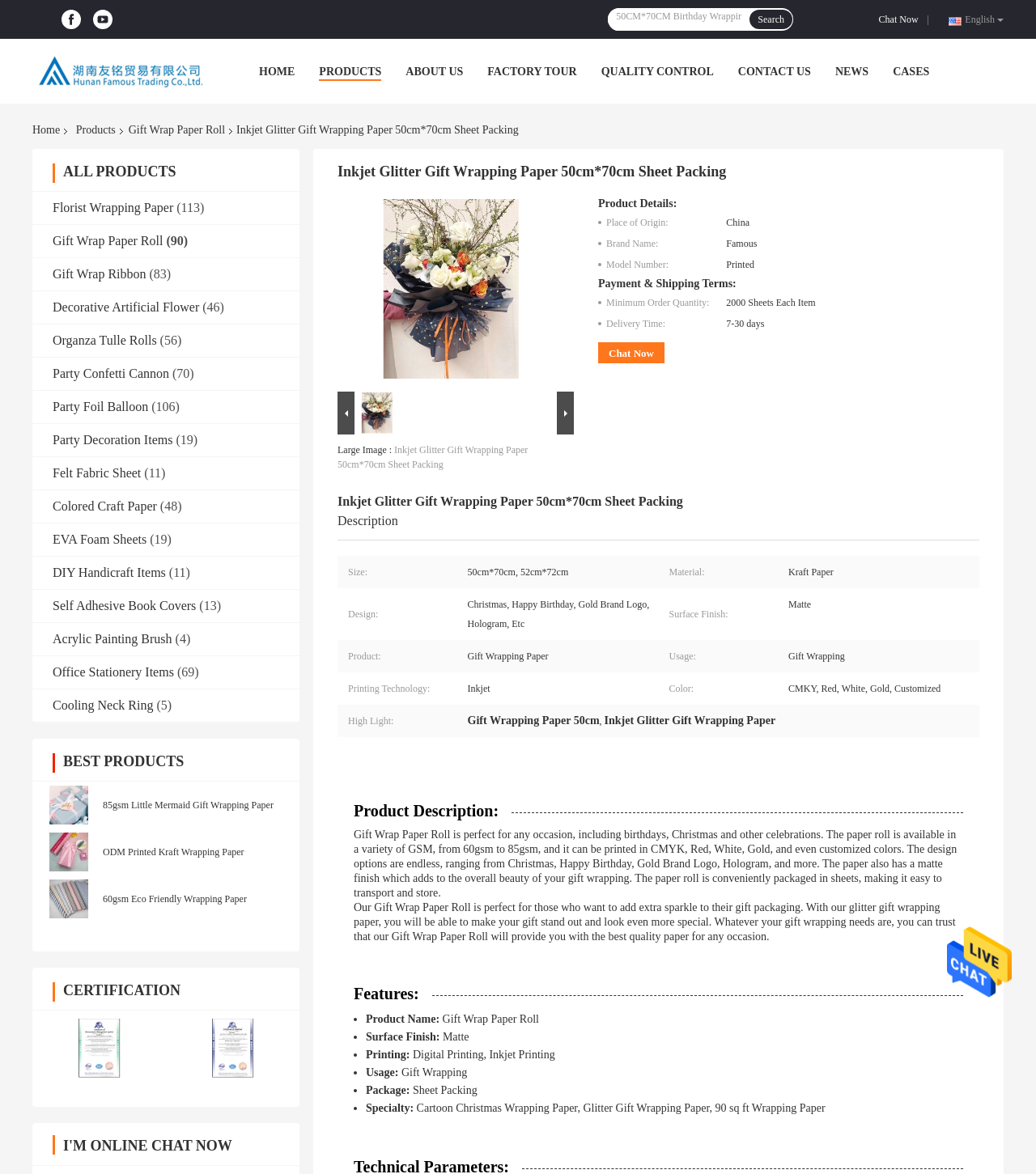Please specify the bounding box coordinates of the clickable region to carry out the following instruction: "Search for products". The coordinates should be four float numbers between 0 and 1, in the format [left, top, right, bottom].

[0.587, 0.007, 0.724, 0.026]